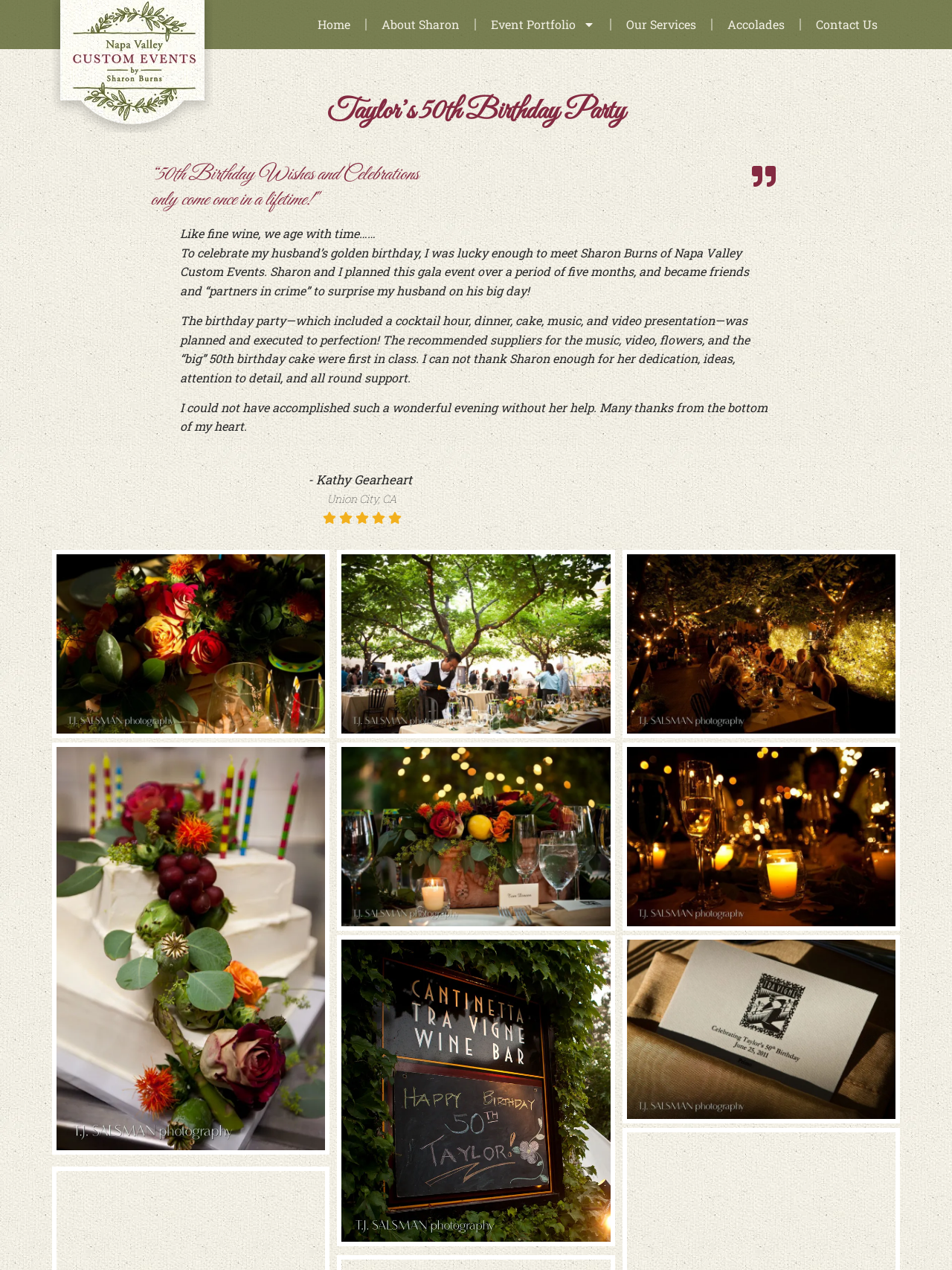Find the bounding box of the UI element described as follows: "Our Services".

[0.642, 0.006, 0.747, 0.033]